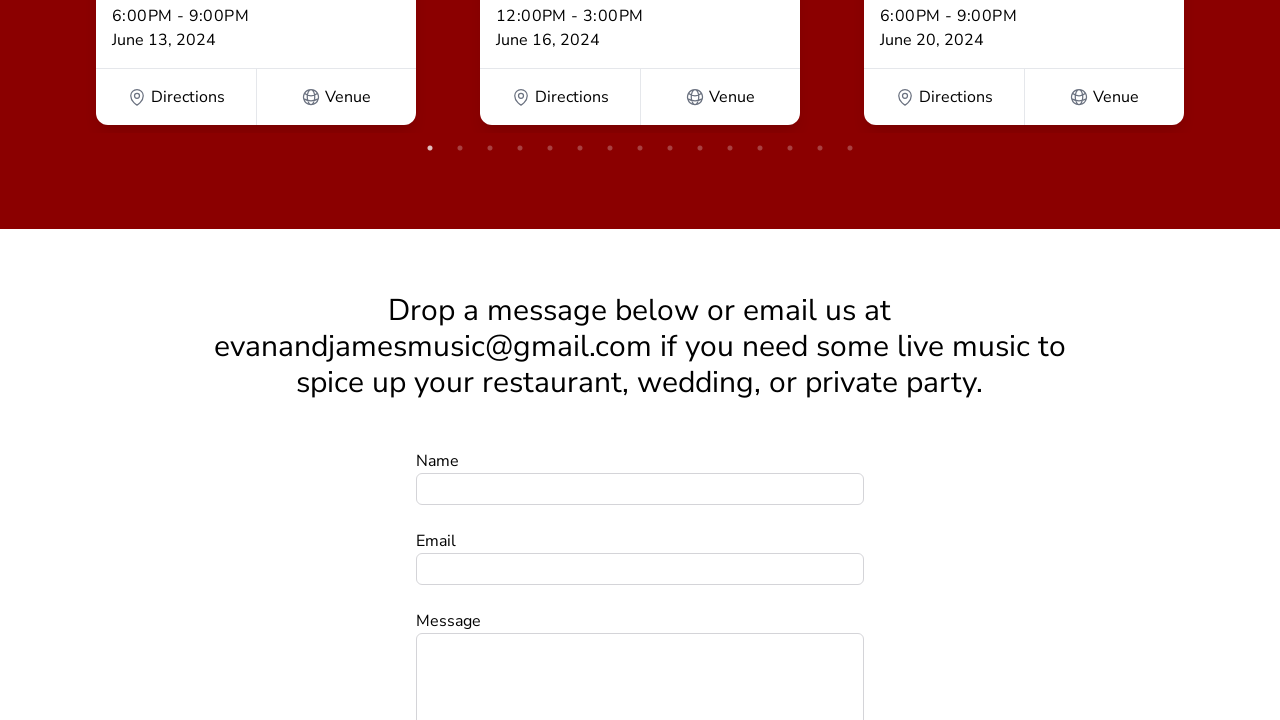Locate the bounding box coordinates of the area that needs to be clicked to fulfill the following instruction: "Click the 'Venue' link". The coordinates should be in the format of four float numbers between 0 and 1, namely [left, top, right, bottom].

[0.2, 0.096, 0.325, 0.174]